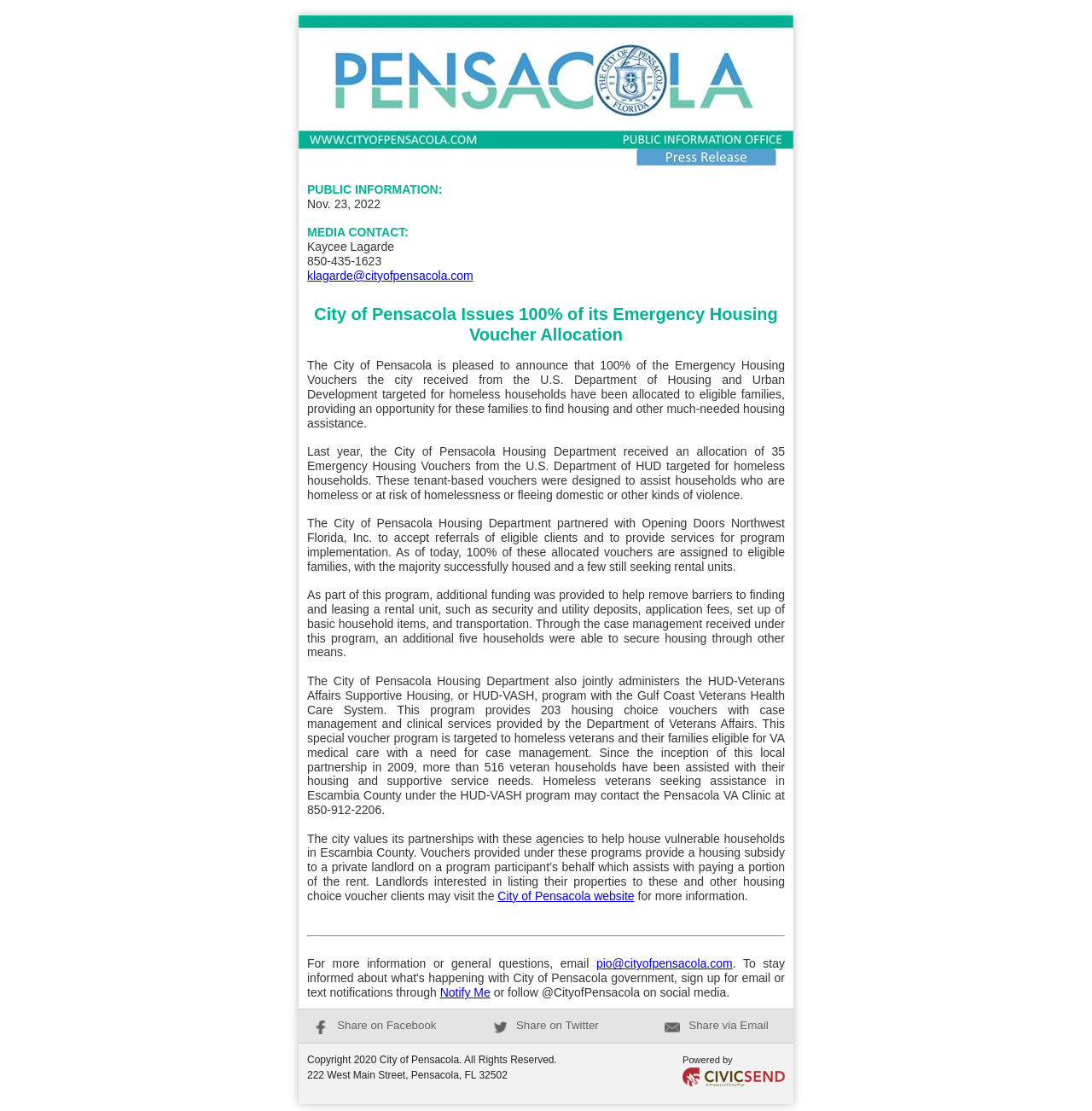Please reply with a single word or brief phrase to the question: 
How many Emergency Housing Vouchers were received by the City of Pensacola Housing Department?

35